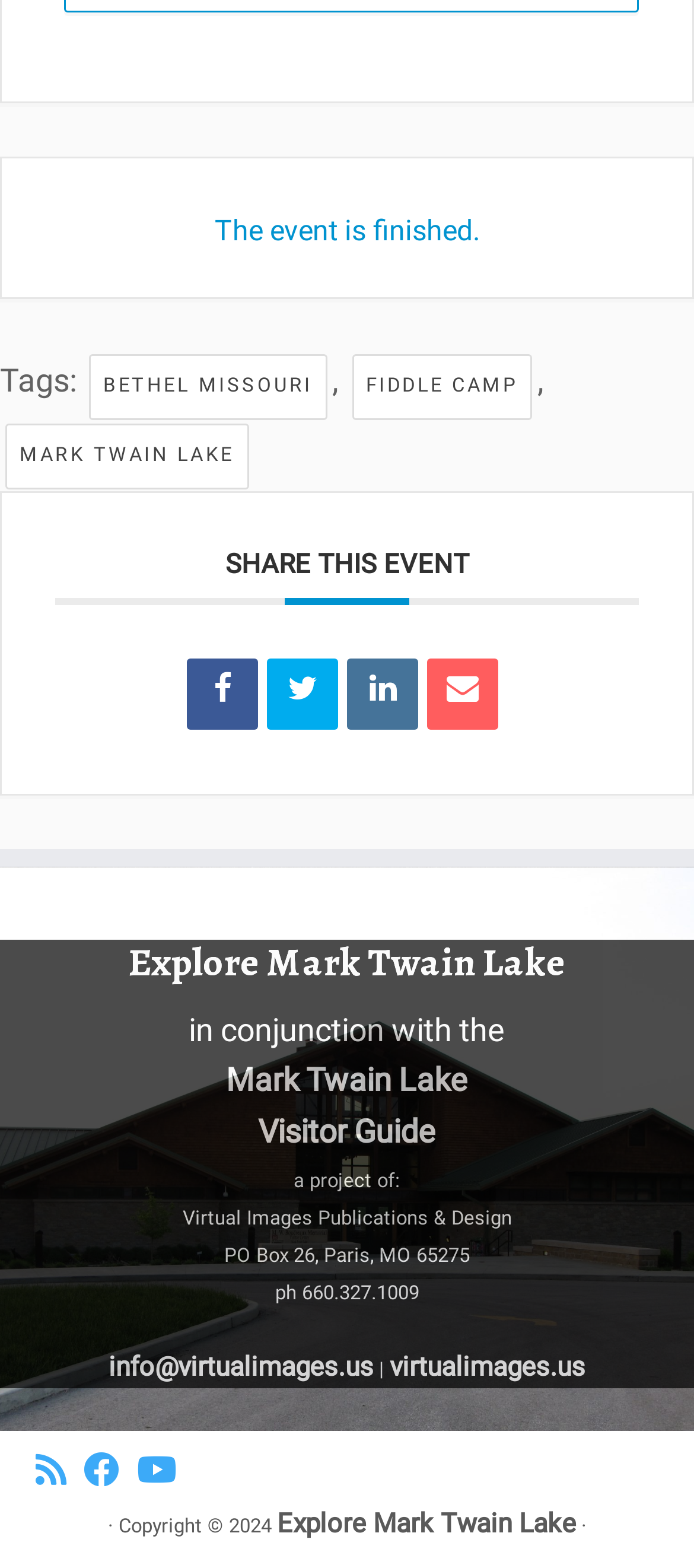Determine the bounding box coordinates of the target area to click to execute the following instruction: "Subscribe to the rss feed."

[0.051, 0.926, 0.121, 0.95]